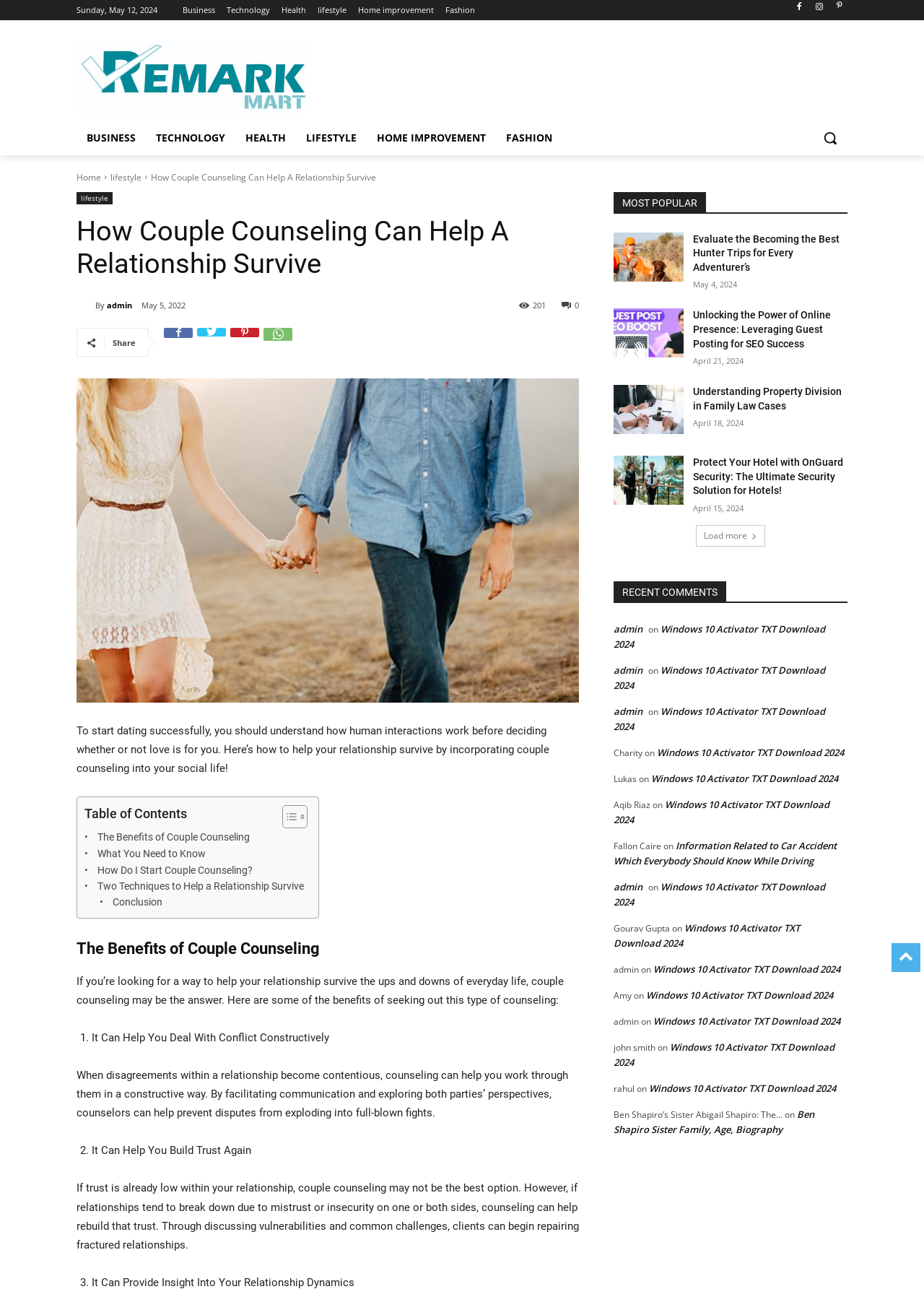Determine the bounding box coordinates for the UI element matching this description: "Block Quote".

None